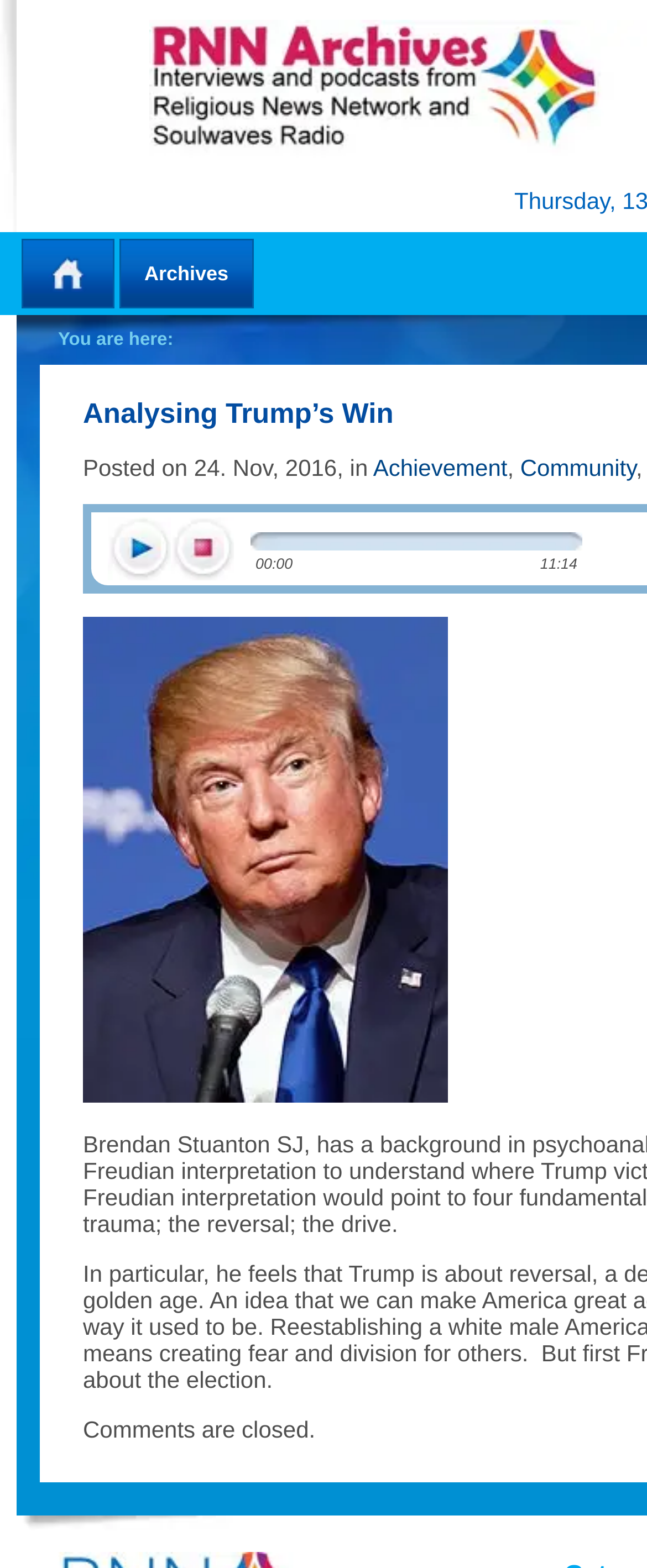What is the first menu item?
Use the image to answer the question with a single word or phrase.

Home